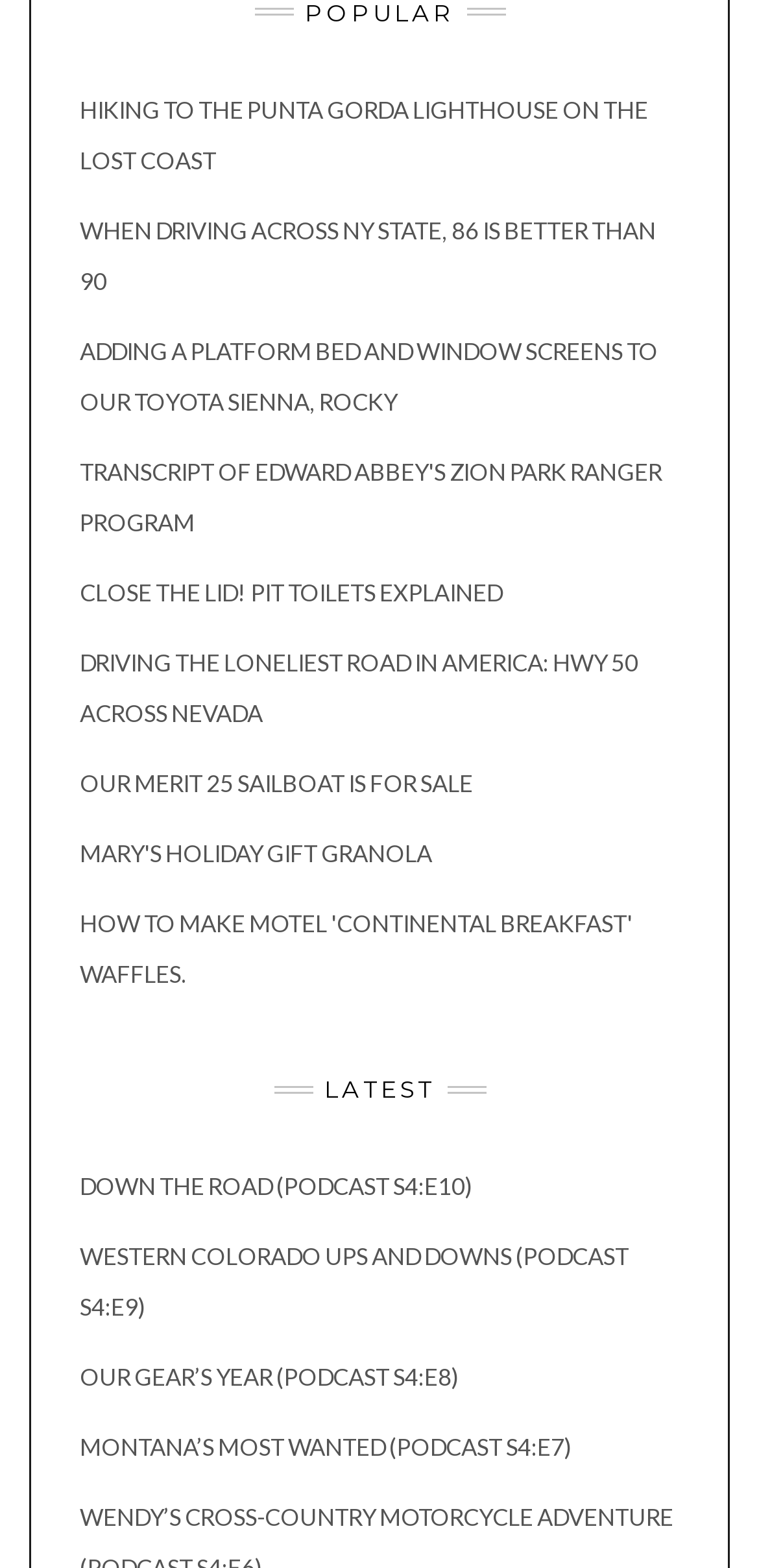What is the theme of the links?
Give a detailed explanation using the information visible in the image.

After analyzing the text of the links, I noticed that most of them are related to travel, outdoor activities, and adventure, such as hiking, driving, and sailing. This suggests that the overall theme of the links is travel or adventure.